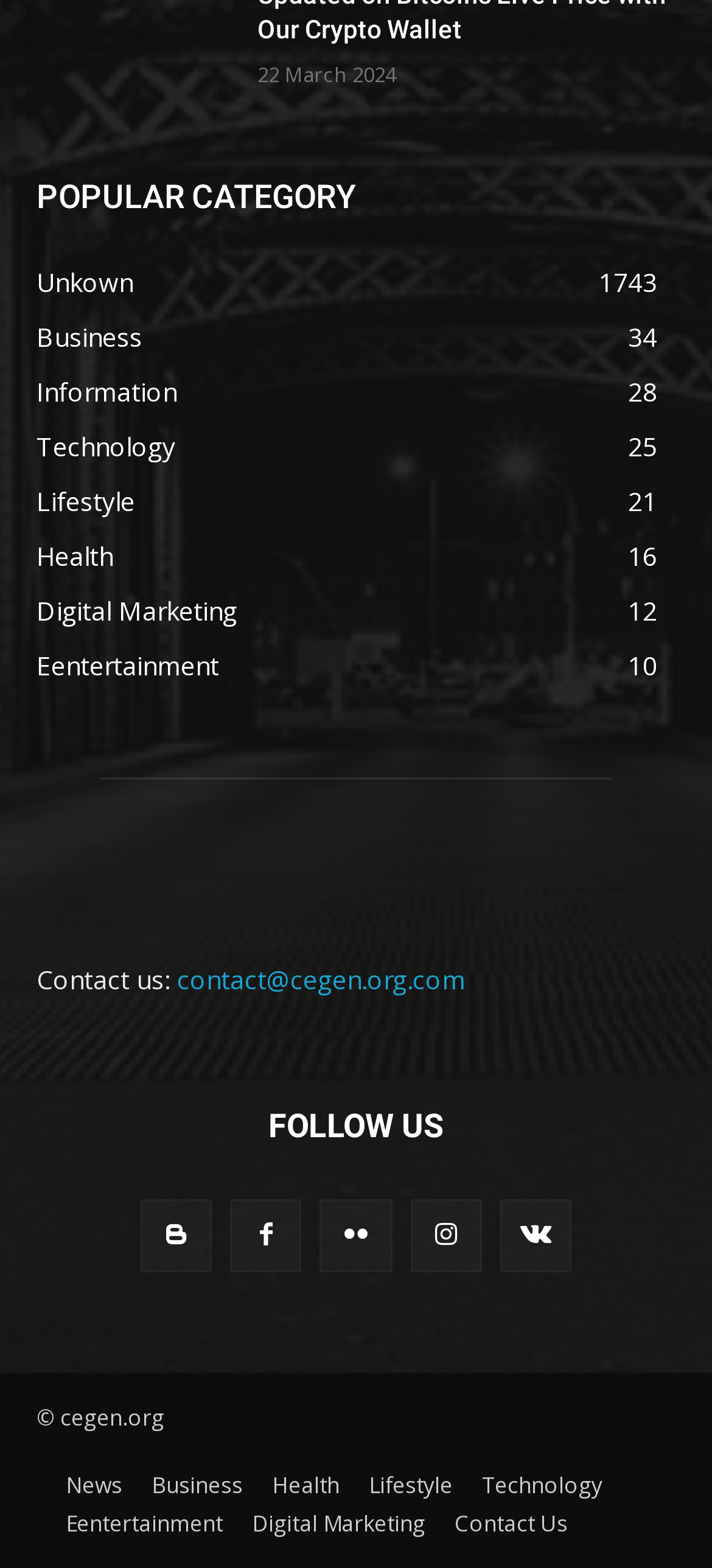How many categories are listed under 'POPULAR CATEGORY'?
Answer with a single word or short phrase according to what you see in the image.

9